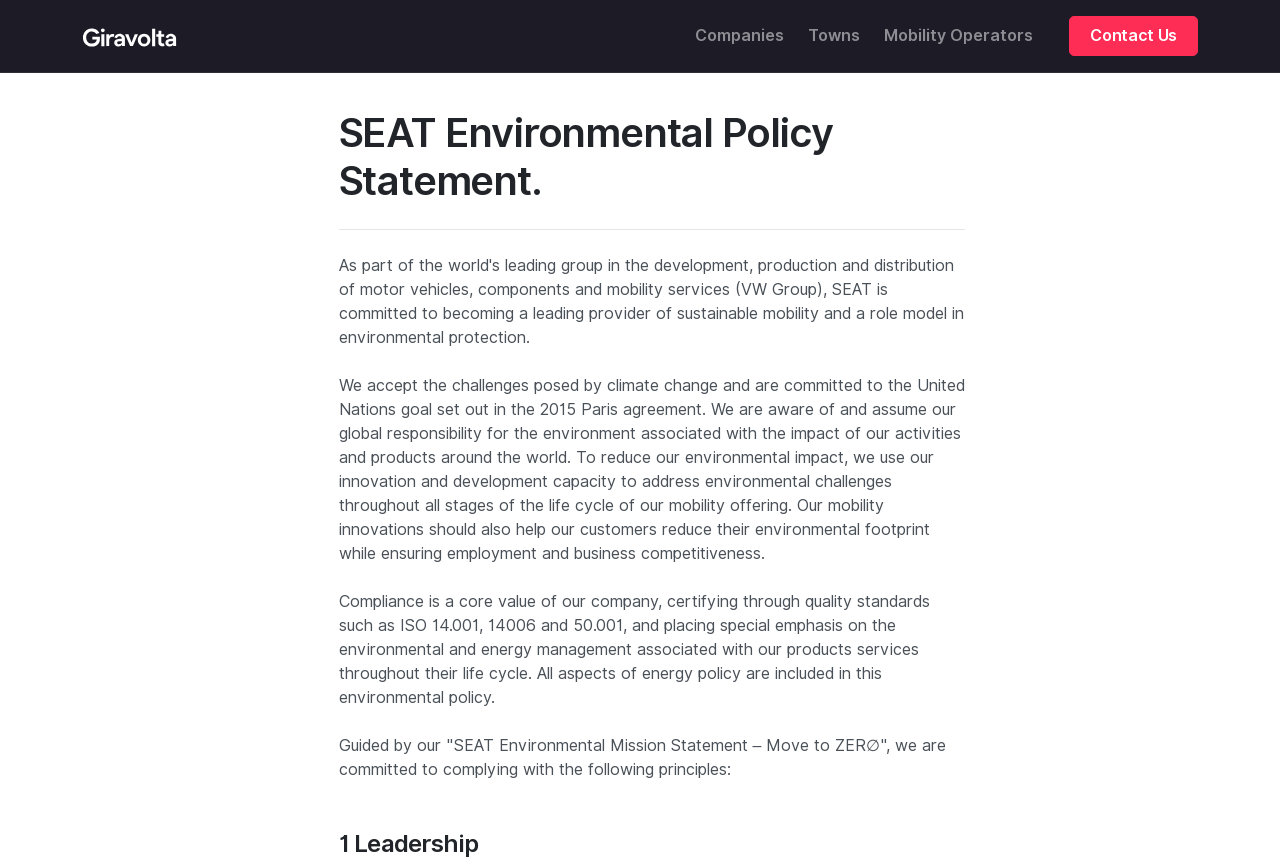Using the webpage screenshot, locate the HTML element that fits the following description and provide its bounding box: "Towns".

[0.622, 0.019, 0.681, 0.065]